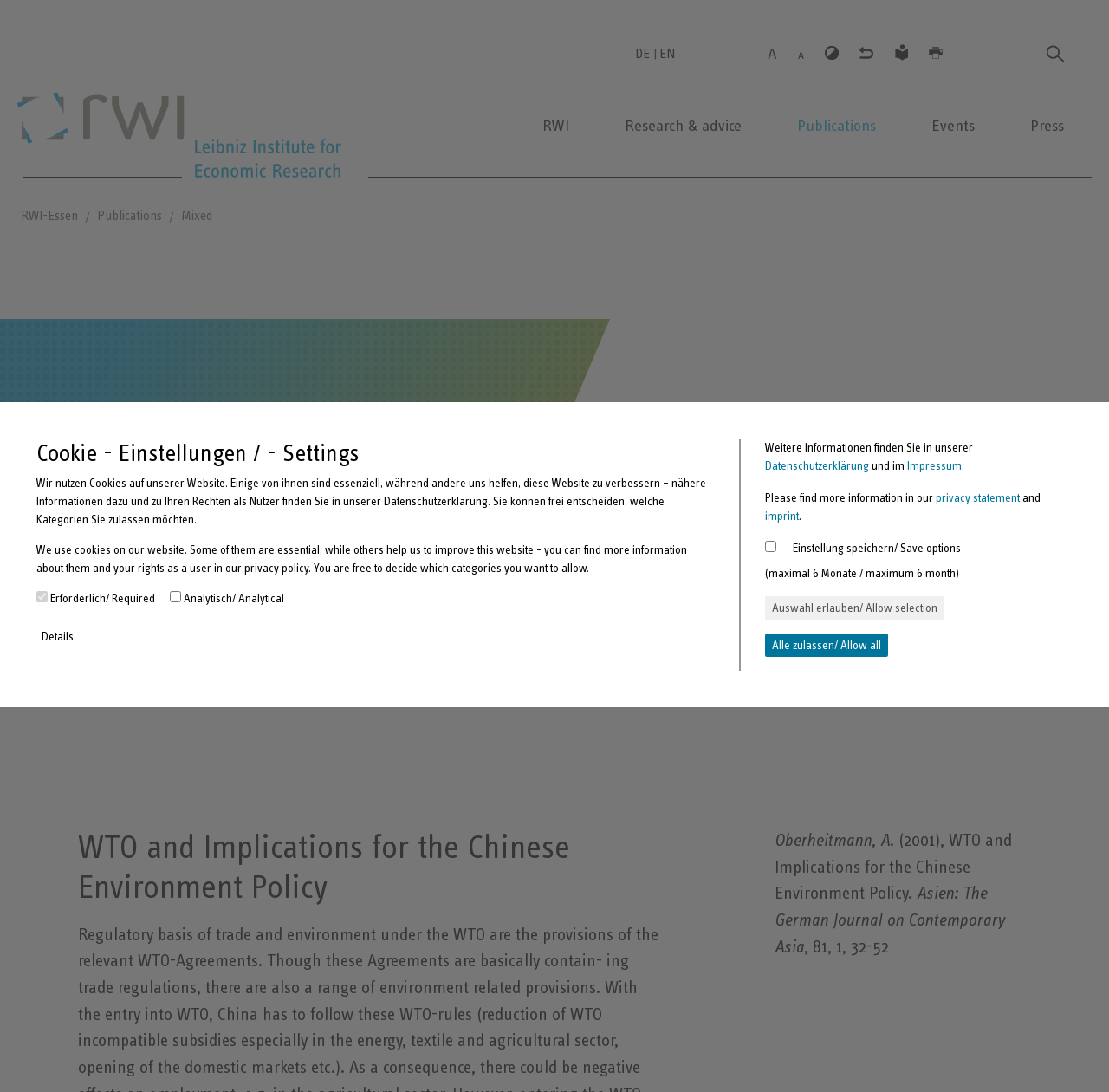Locate the bounding box coordinates of the element I should click to achieve the following instruction: "Click the Submit button".

[0.931, 0.011, 0.972, 0.087]